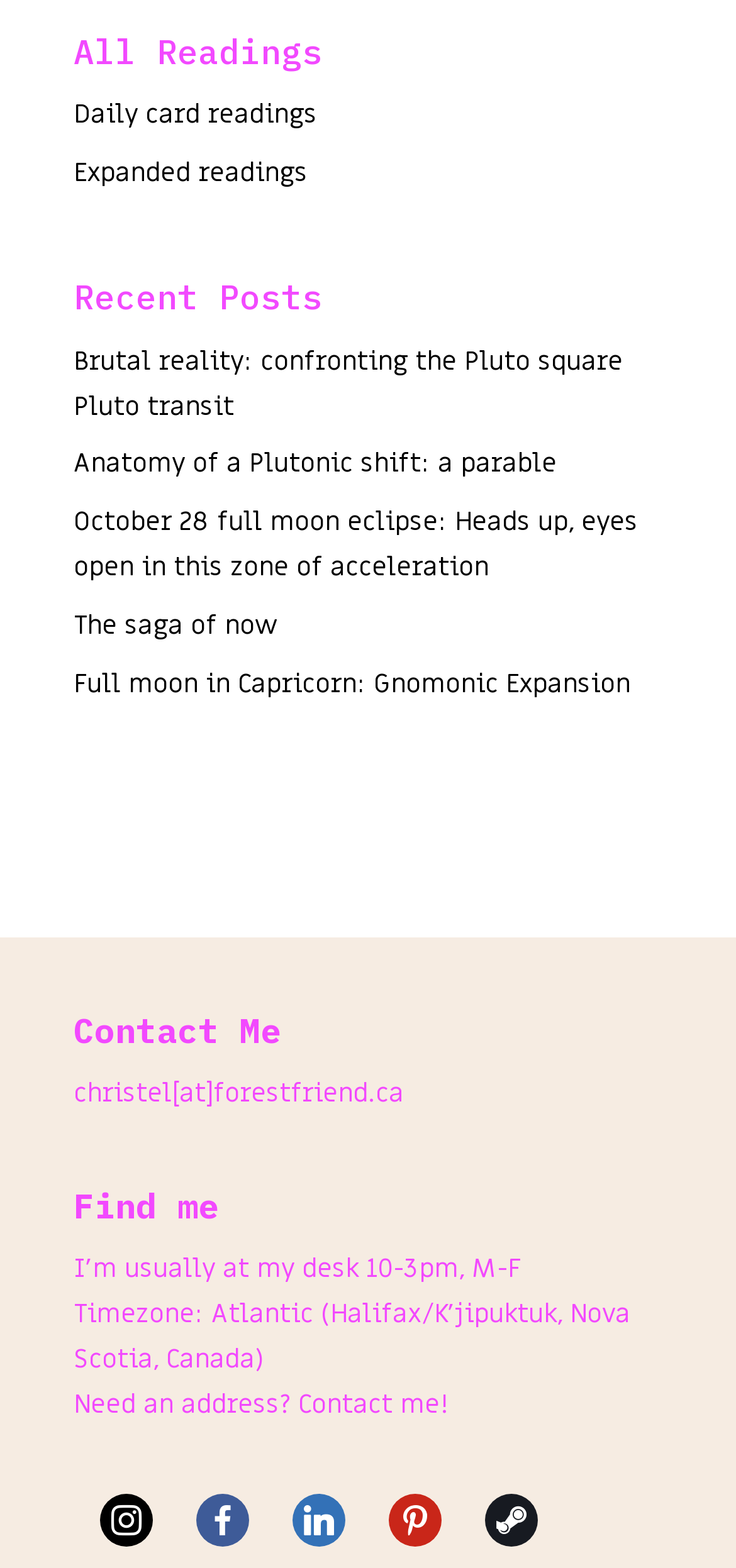Identify the bounding box coordinates of the section to be clicked to complete the task described by the following instruction: "View expanded readings". The coordinates should be four float numbers between 0 and 1, formatted as [left, top, right, bottom].

[0.1, 0.098, 0.418, 0.121]